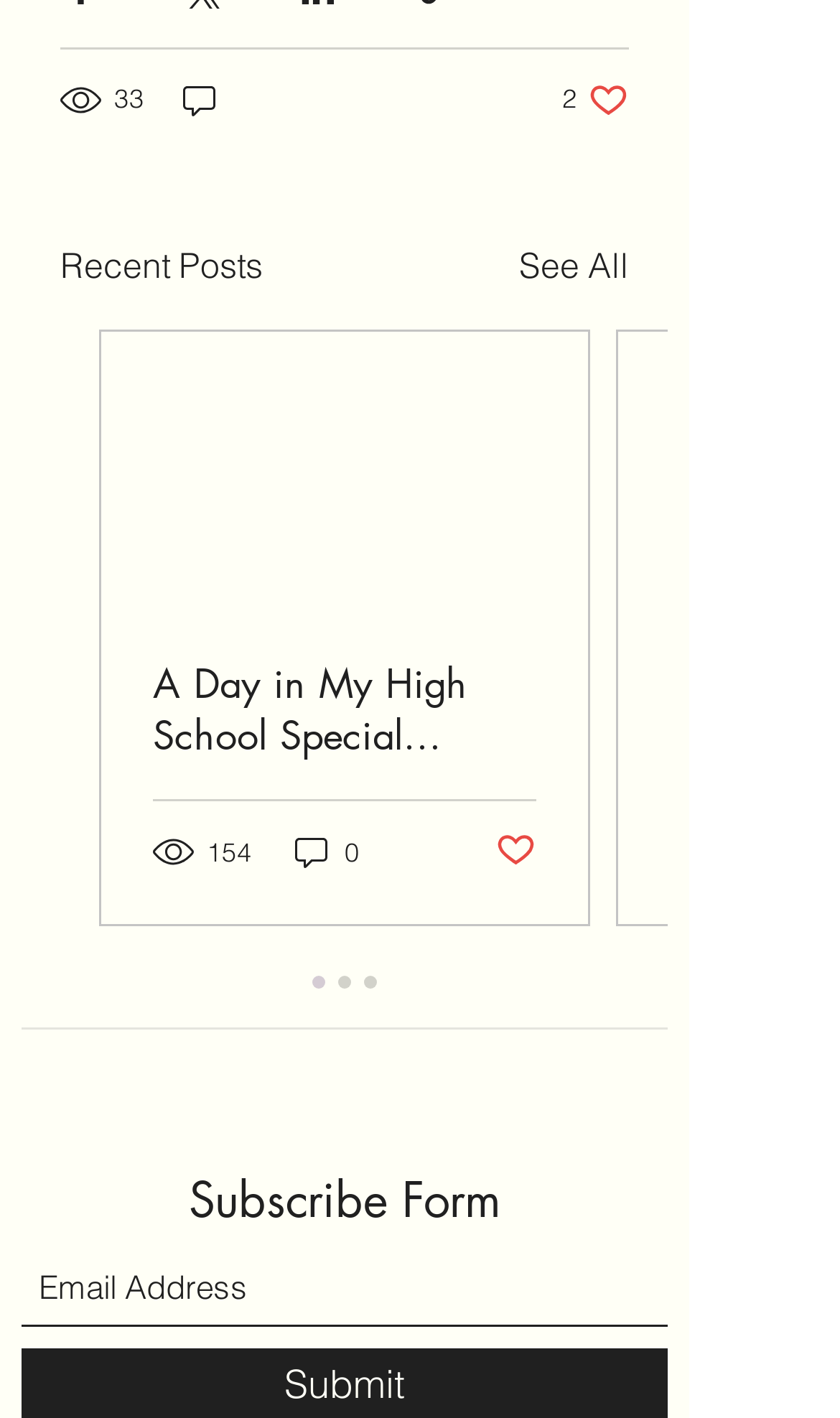Please determine the bounding box coordinates for the element with the description: "aria-label="Email Address" name="email" placeholder="Email Address"".

[0.026, 0.882, 0.795, 0.935]